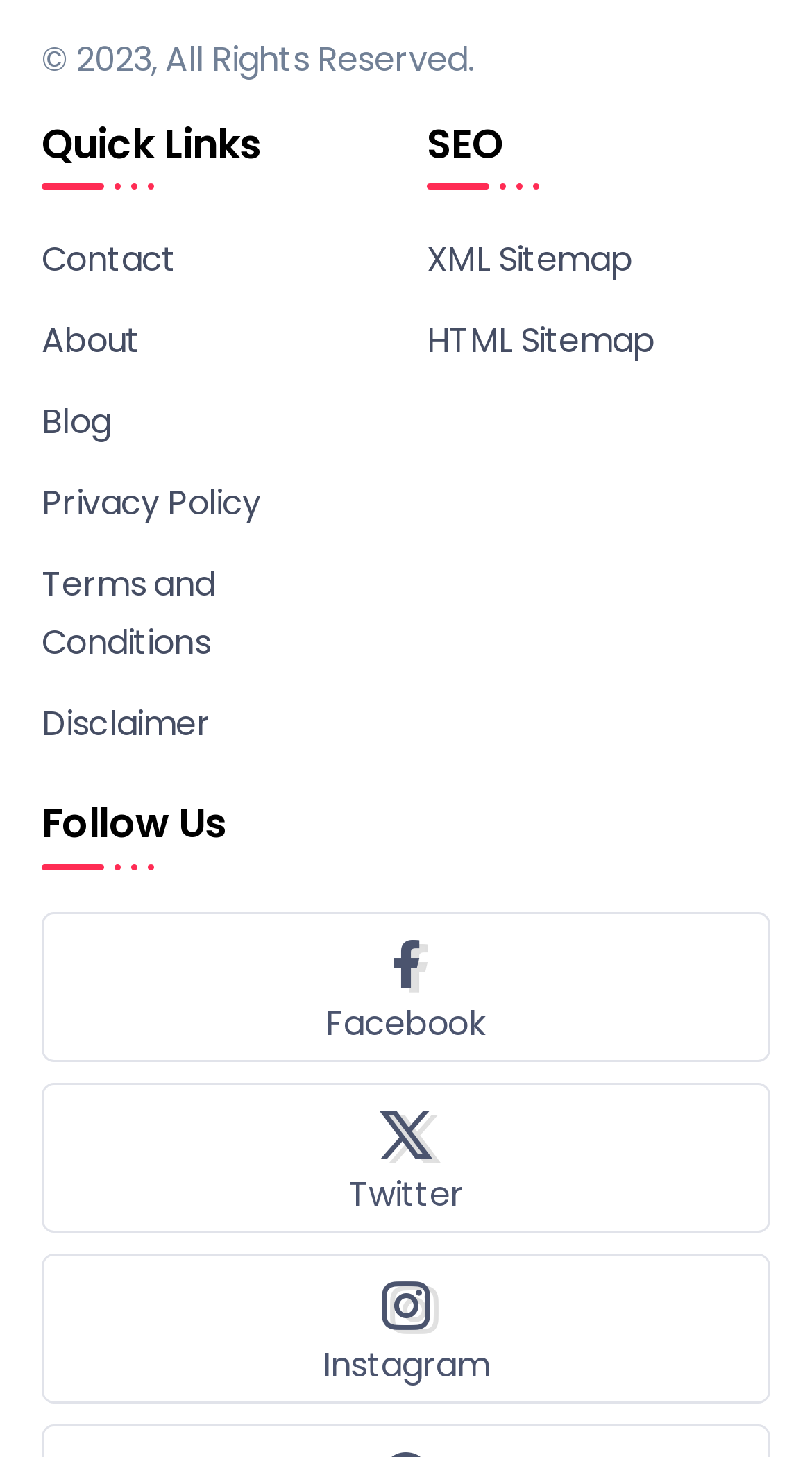Locate the bounding box coordinates of the area where you should click to accomplish the instruction: "Click the ABOUT link".

None